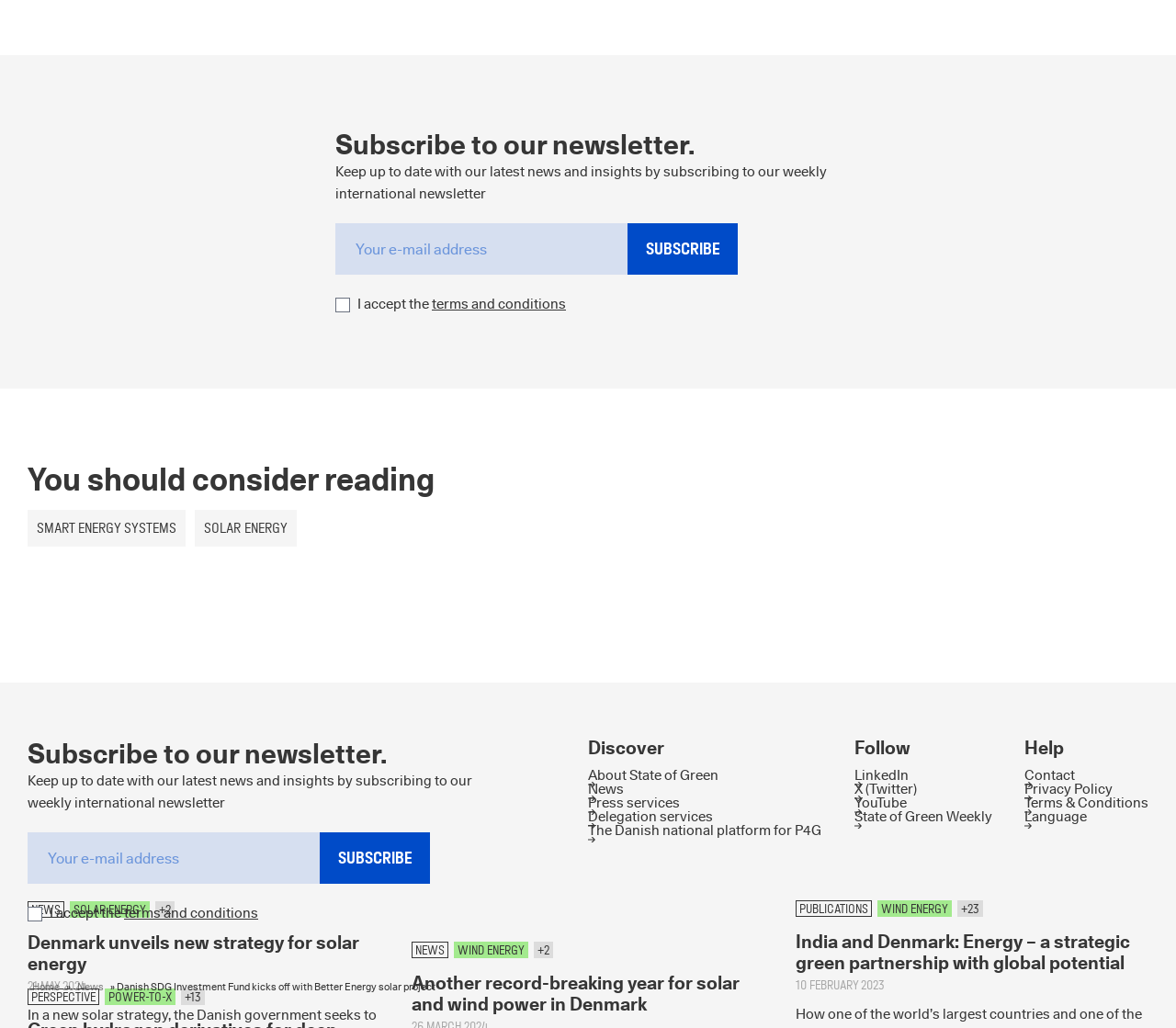Could you provide the bounding box coordinates for the portion of the screen to click to complete this instruction: "Follow State of Green on LinkedIn"?

[0.726, 0.748, 0.843, 0.761]